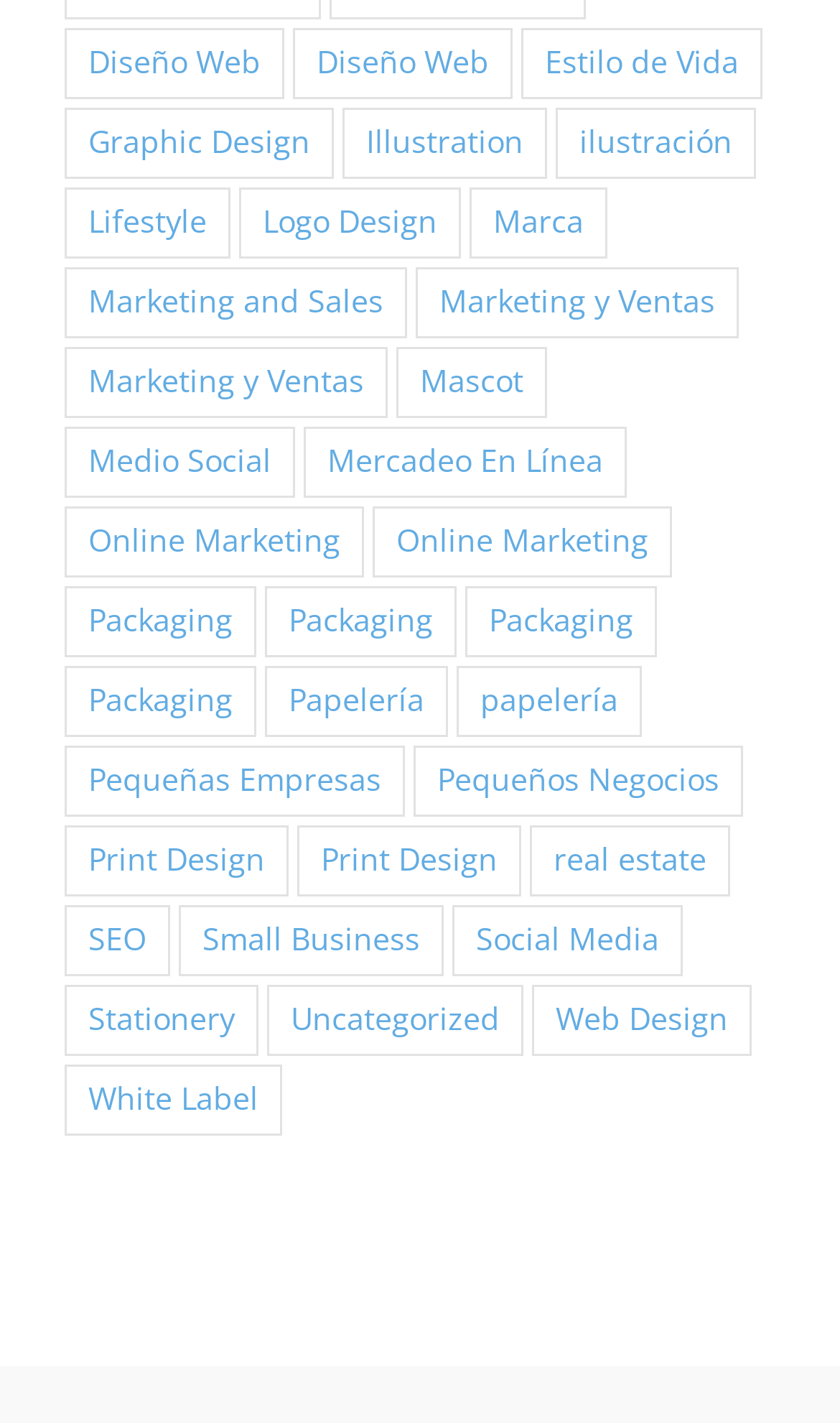What is the category with the most items?
Refer to the screenshot and respond with a concise word or phrase.

Graphic Design